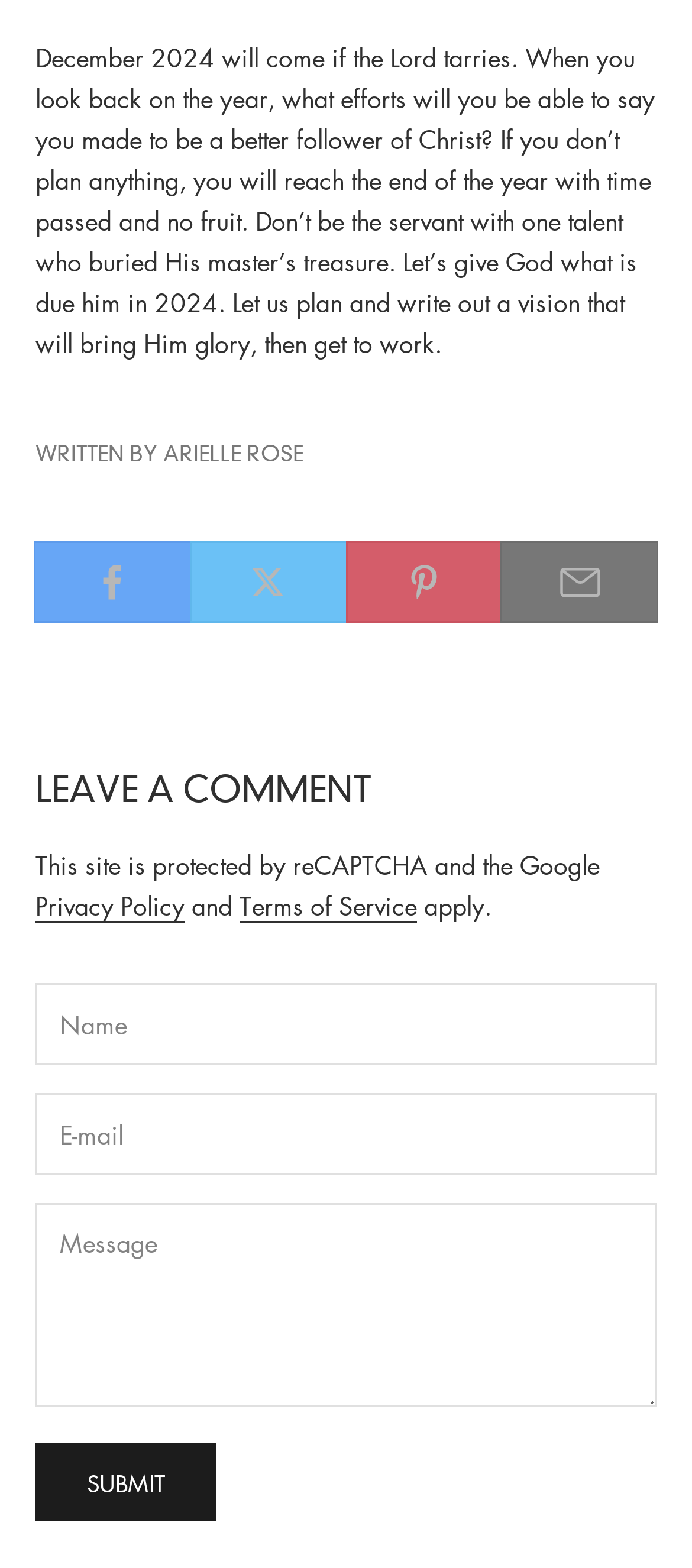Identify the bounding box coordinates for the UI element that matches this description: "Submit".

[0.051, 0.92, 0.313, 0.97]